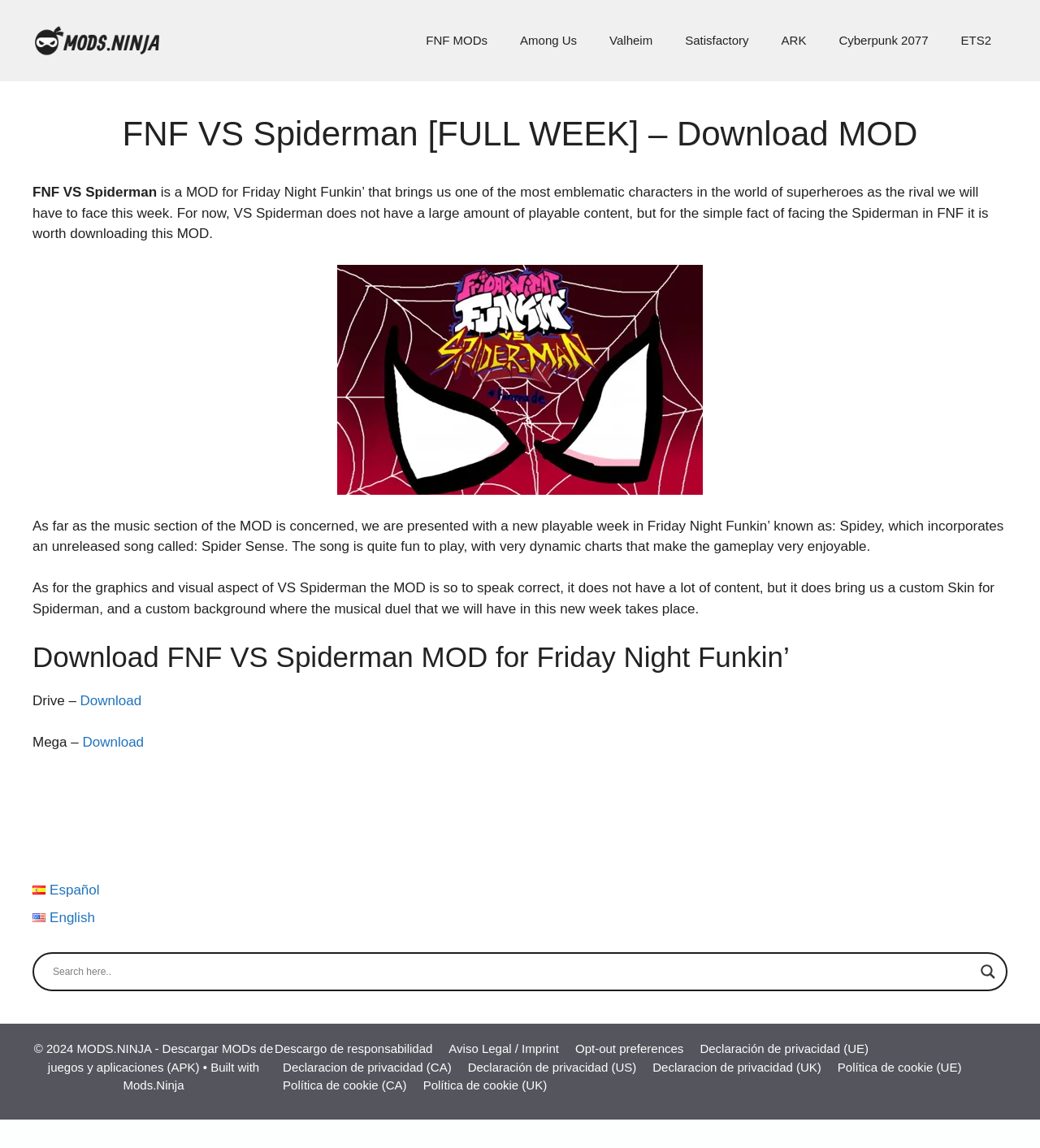Identify the bounding box coordinates of the element that should be clicked to fulfill this task: "Check disclaimer". The coordinates should be provided as four float numbers between 0 and 1, i.e., [left, top, right, bottom].

[0.264, 0.908, 0.416, 0.92]